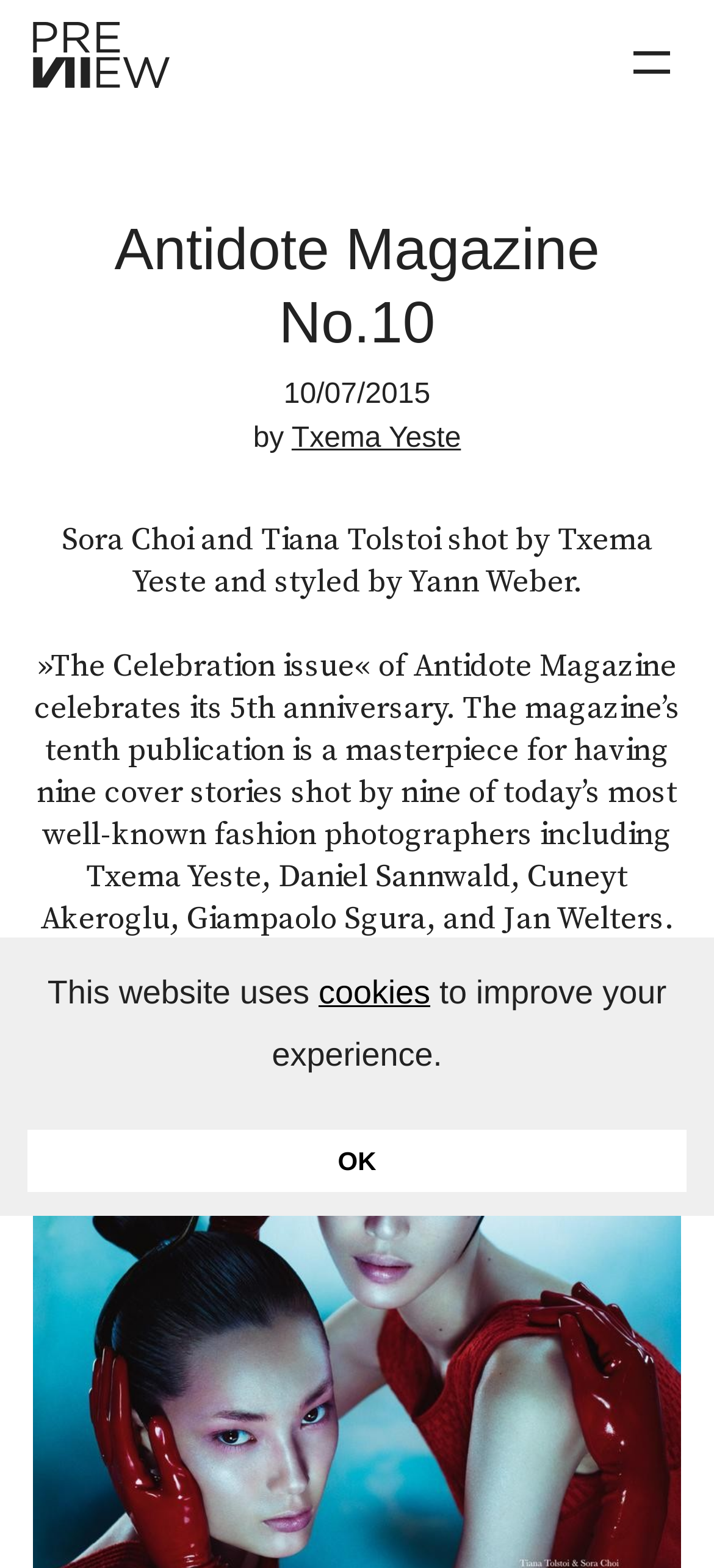What is the issue number of Antidote Magazine?
Refer to the image and provide a thorough answer to the question.

I found the answer by reading the text 'Antidote Magazine No.10' which explicitly states that the issue number is 10.